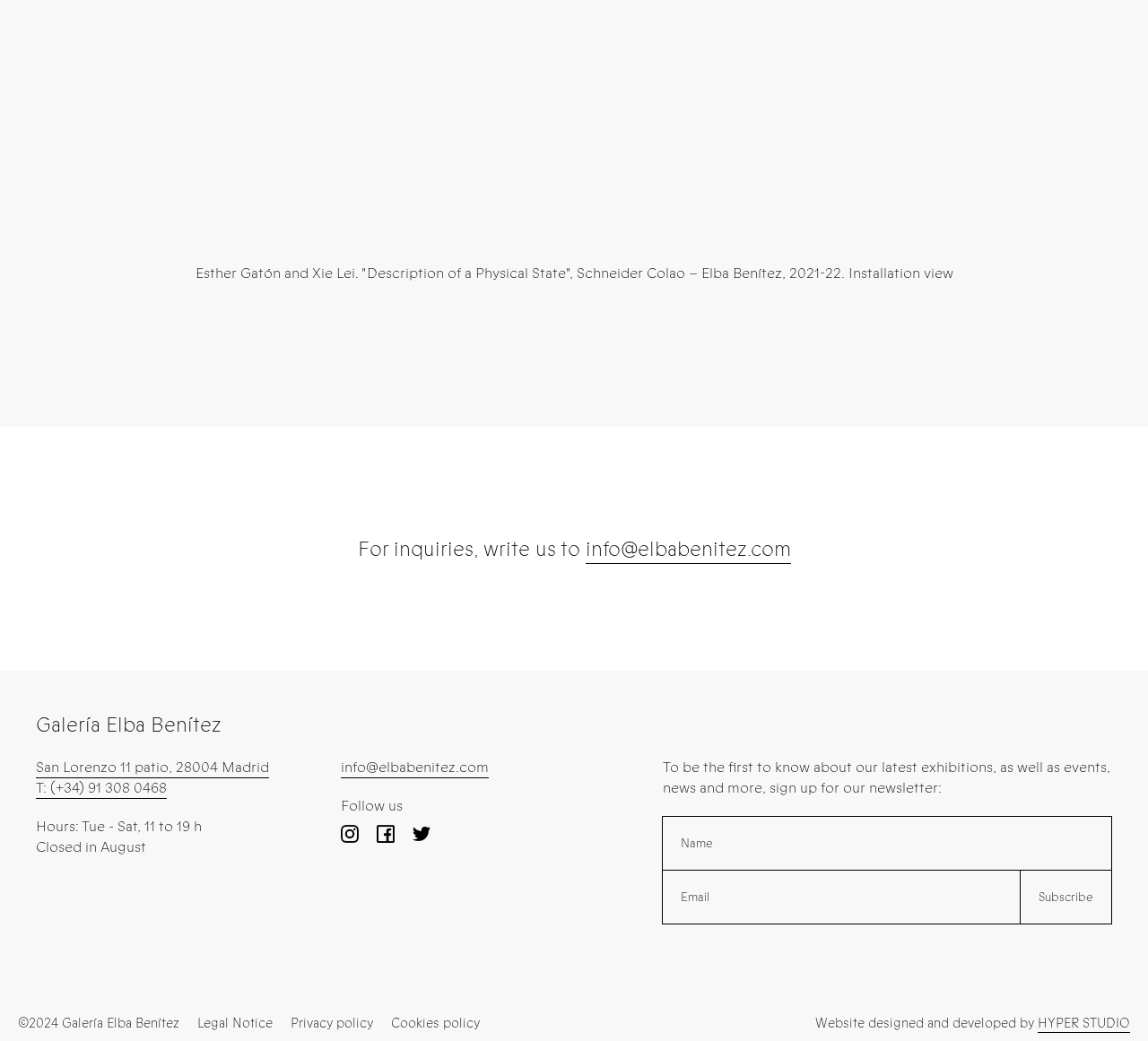What is the email address for inquiries?
Answer the question based on the image using a single word or a brief phrase.

info@elbabenitez.com